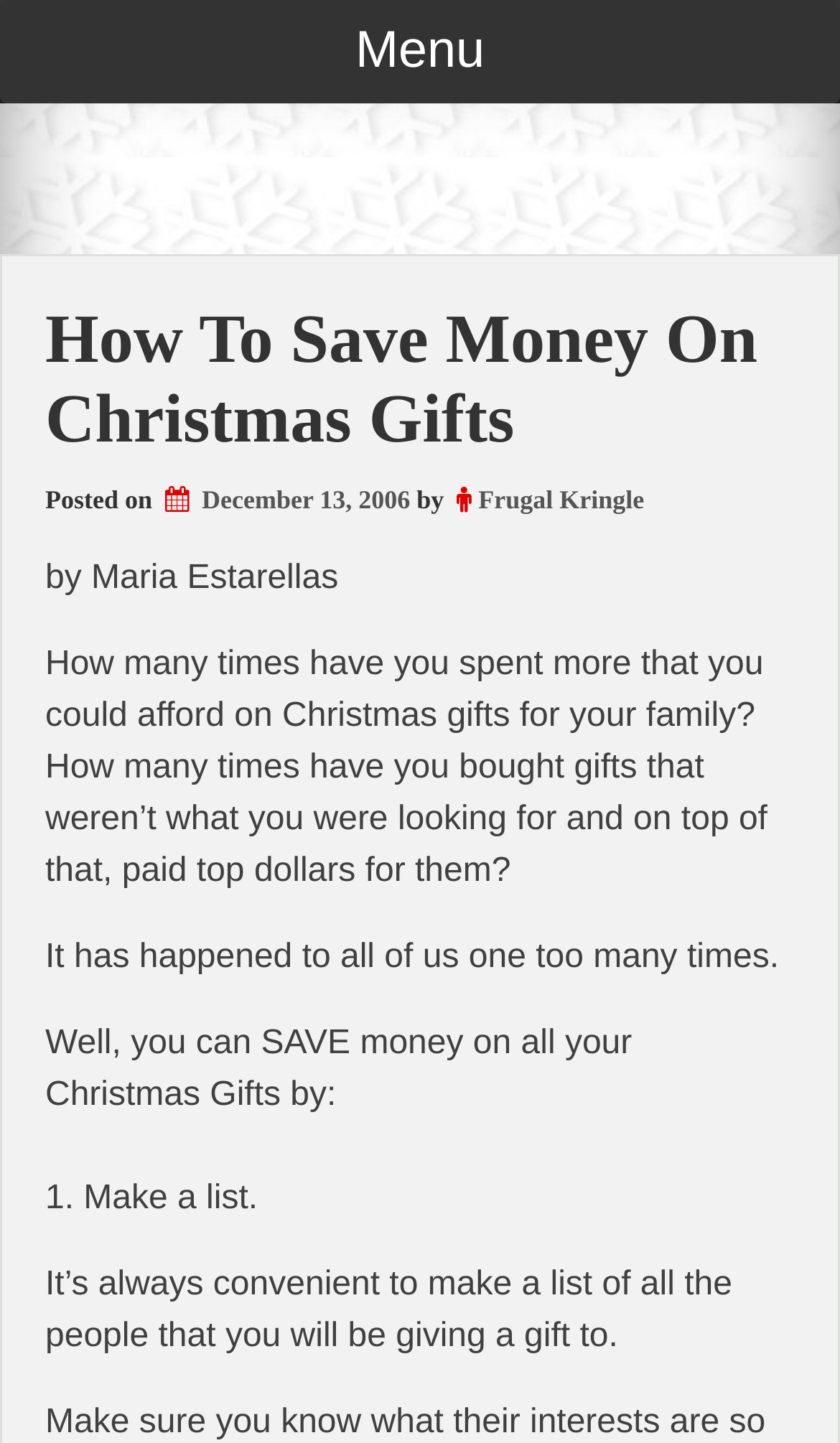Refer to the image and offer a detailed explanation in response to the question: What is the first step to save money on Christmas gifts?

The article suggests several ways to save money on Christmas gifts, and the first step mentioned is to 'Make a list' of all the people you will be giving gifts to.